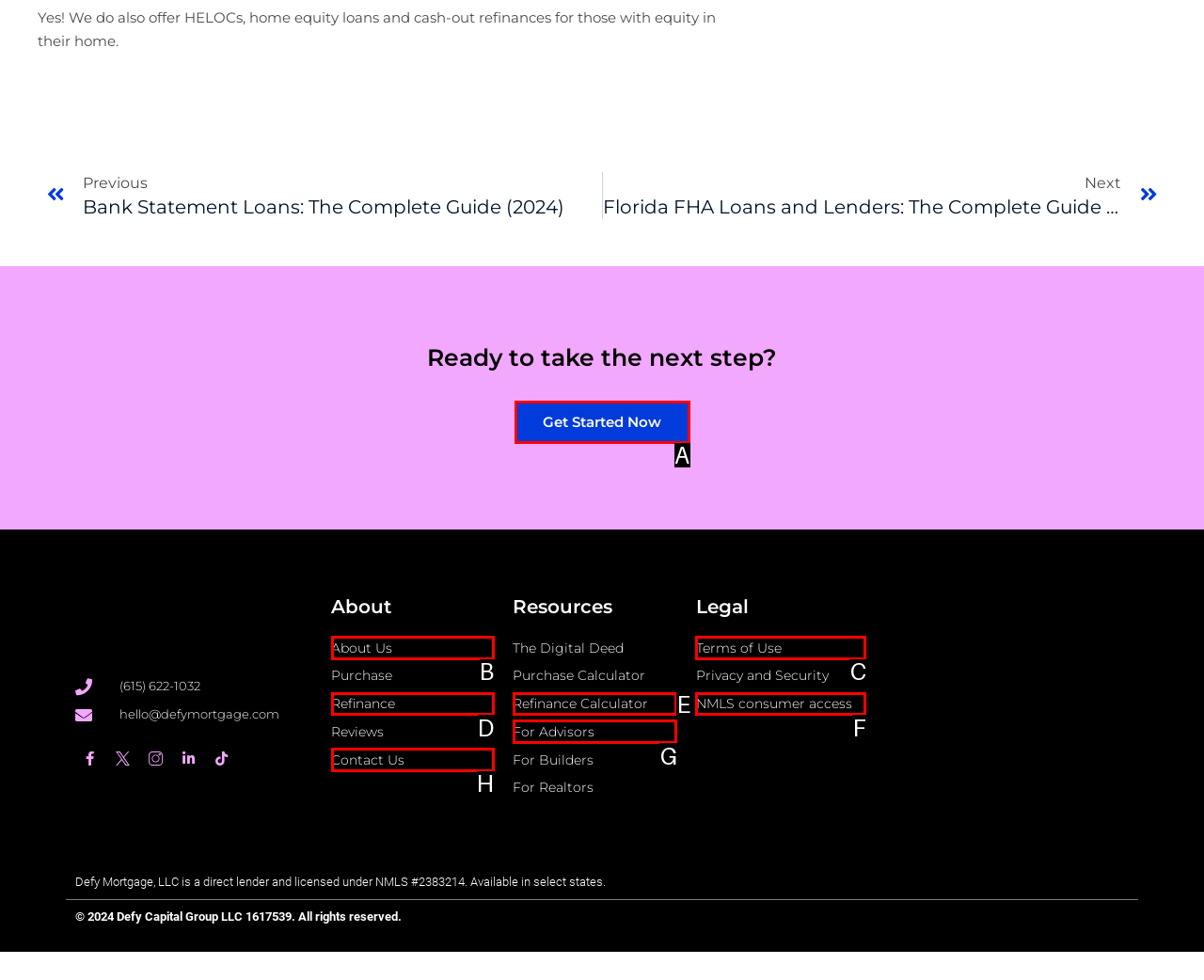From the choices provided, which HTML element best fits the description: Refinance Calculator? Answer with the appropriate letter.

E